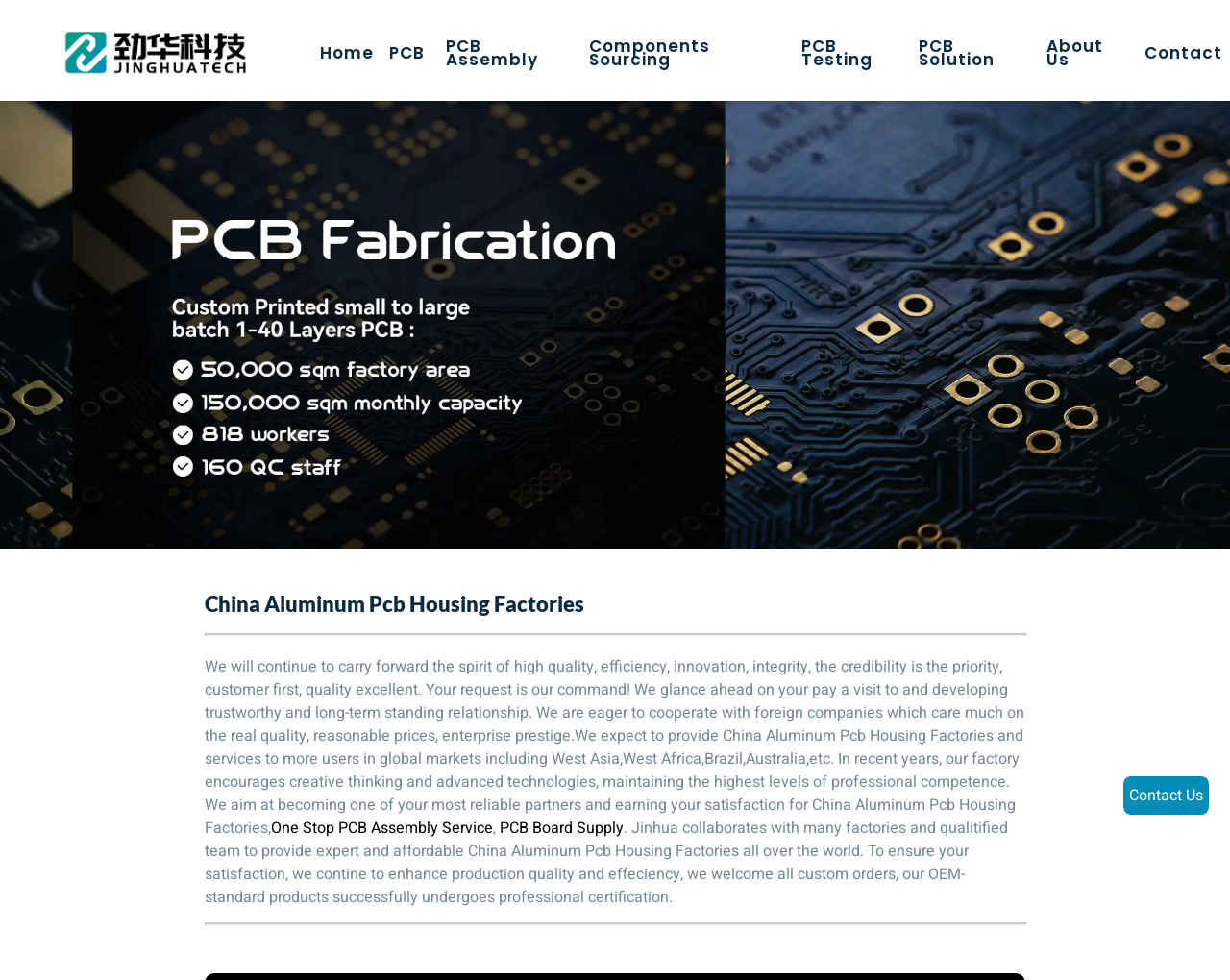What services does the company provide?
Give a detailed explanation using the information visible in the image.

The company provides various services, including PCB Assembly, Components Sourcing, and PCB Testing, which are mentioned in the link elements in the navigation menu.